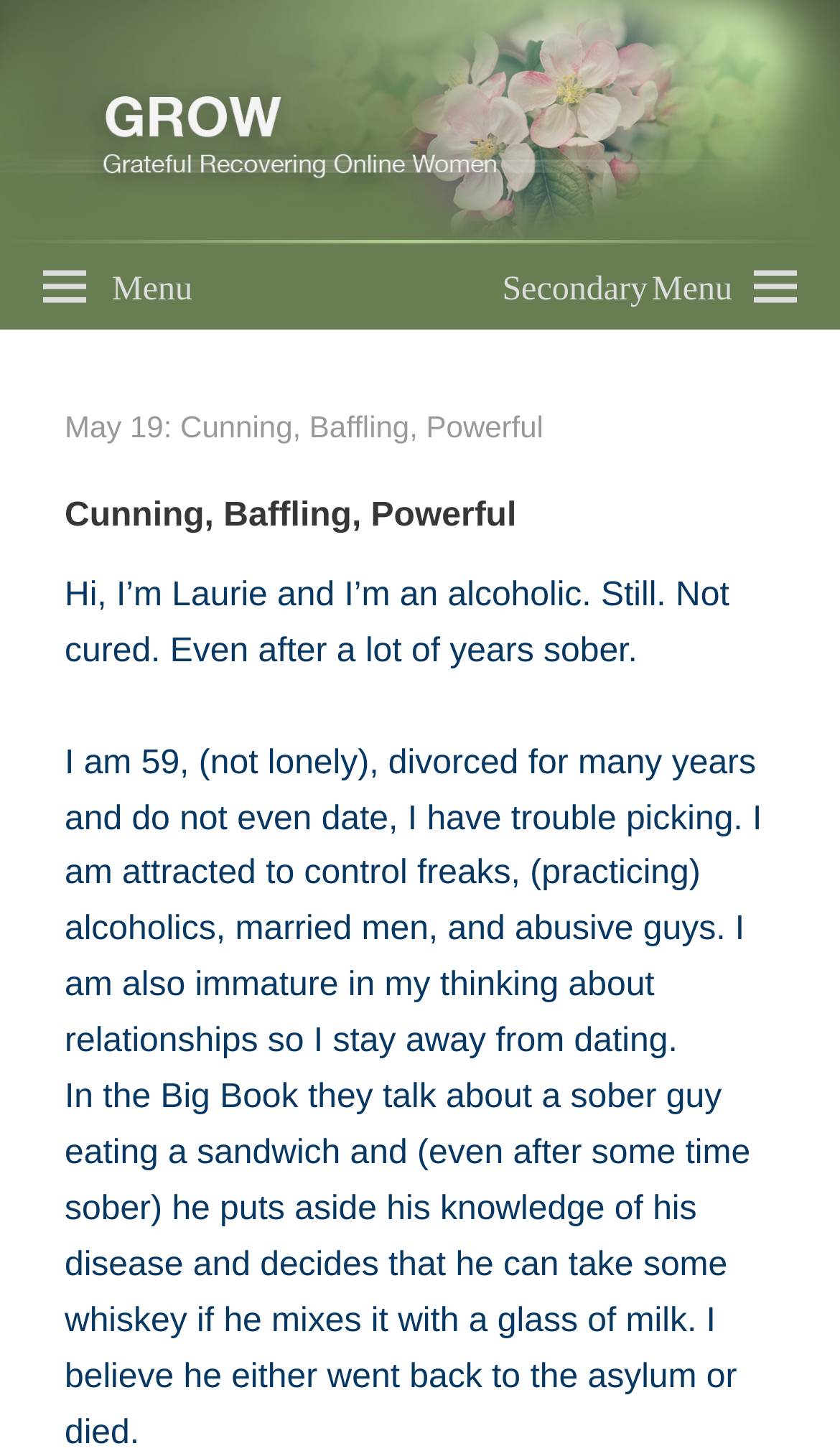Please find the bounding box for the following UI element description. Provide the coordinates in (top-left x, top-left y, bottom-right x, bottom-right y) format, with values between 0 and 1: Secondary Menu

[0.547, 0.167, 1.0, 0.226]